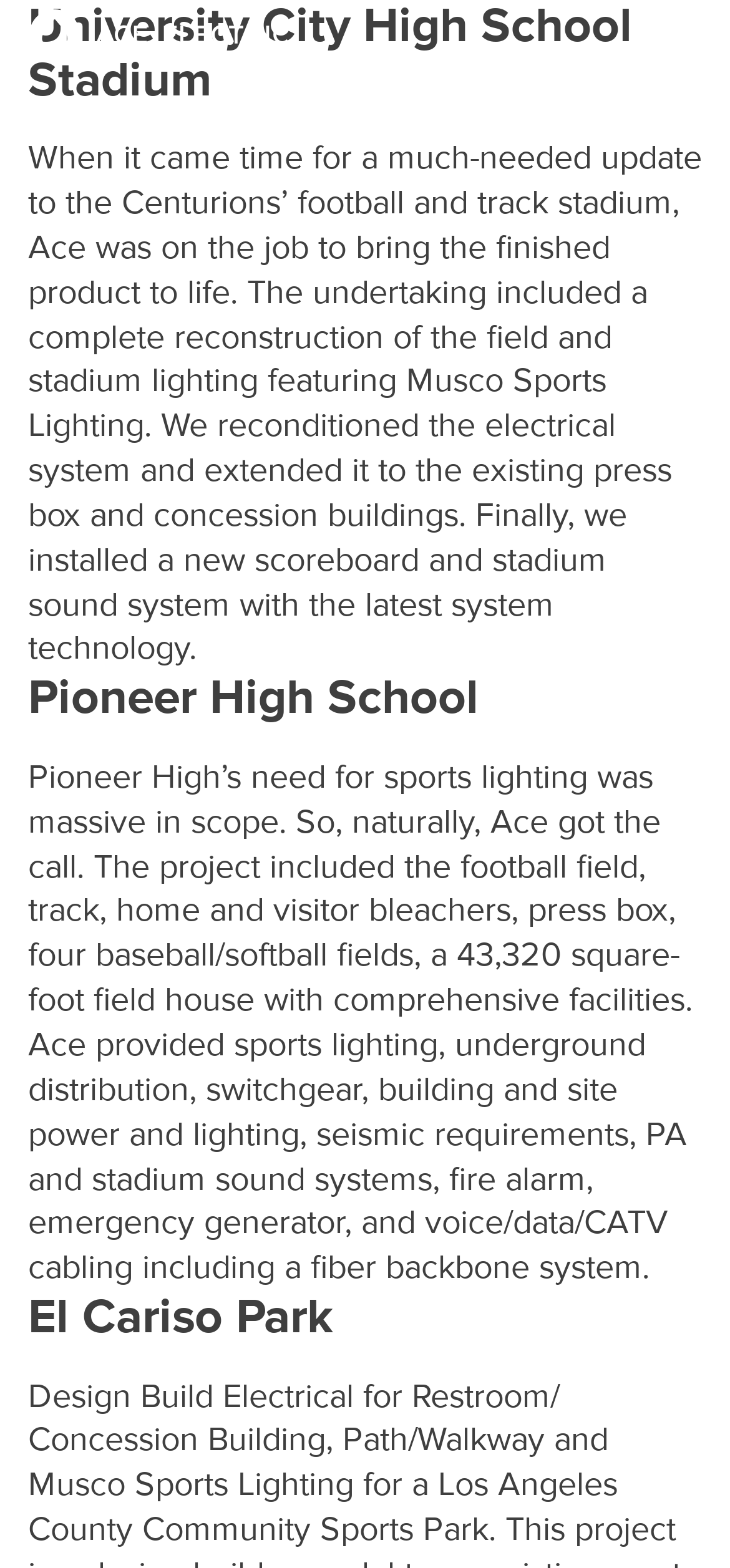Identify and provide the bounding box coordinates of the UI element described: "El Cariso Park". The coordinates should be formatted as [left, top, right, bottom], with each number being a float between 0 and 1.

[0.038, 0.821, 0.456, 0.859]